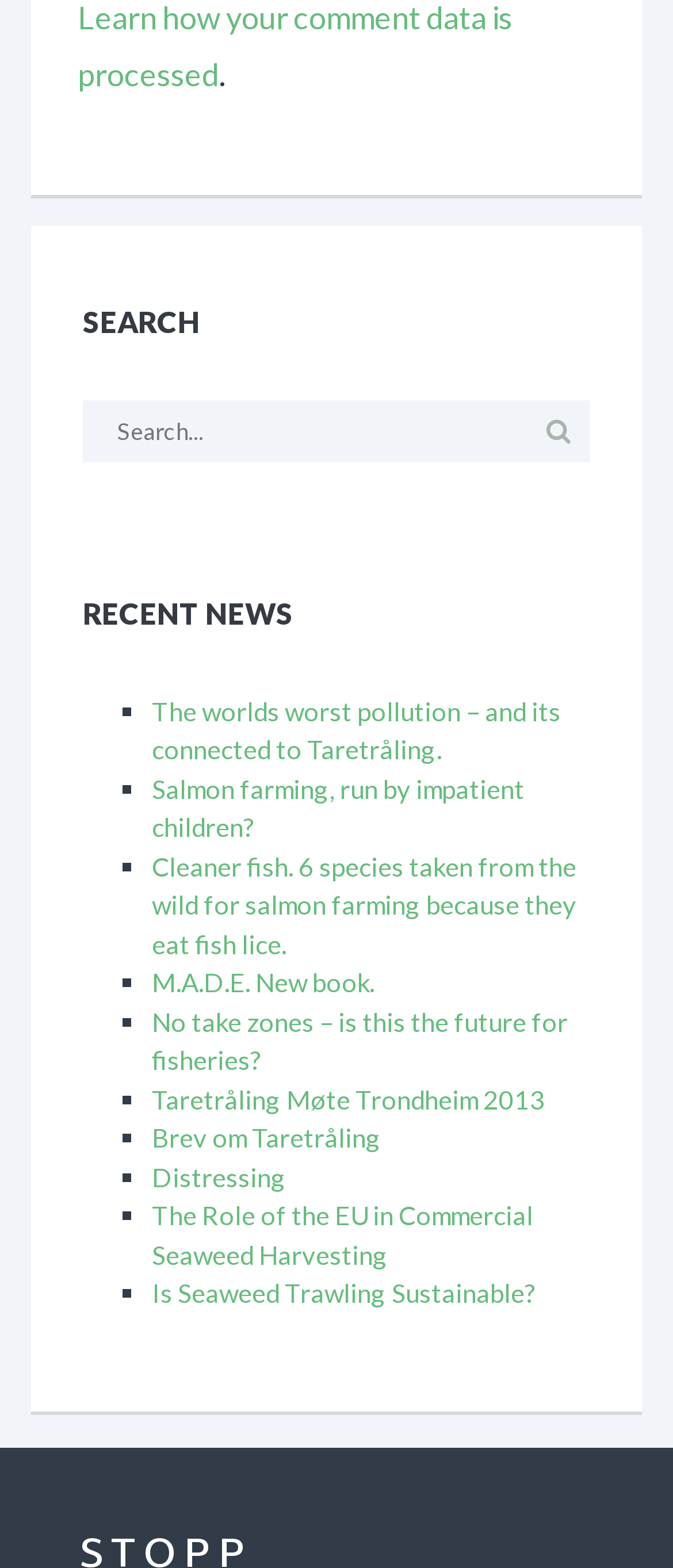Predict the bounding box of the UI element based on the description: "Distressing". The coordinates should be four float numbers between 0 and 1, formatted as [left, top, right, bottom].

[0.226, 0.74, 0.426, 0.76]